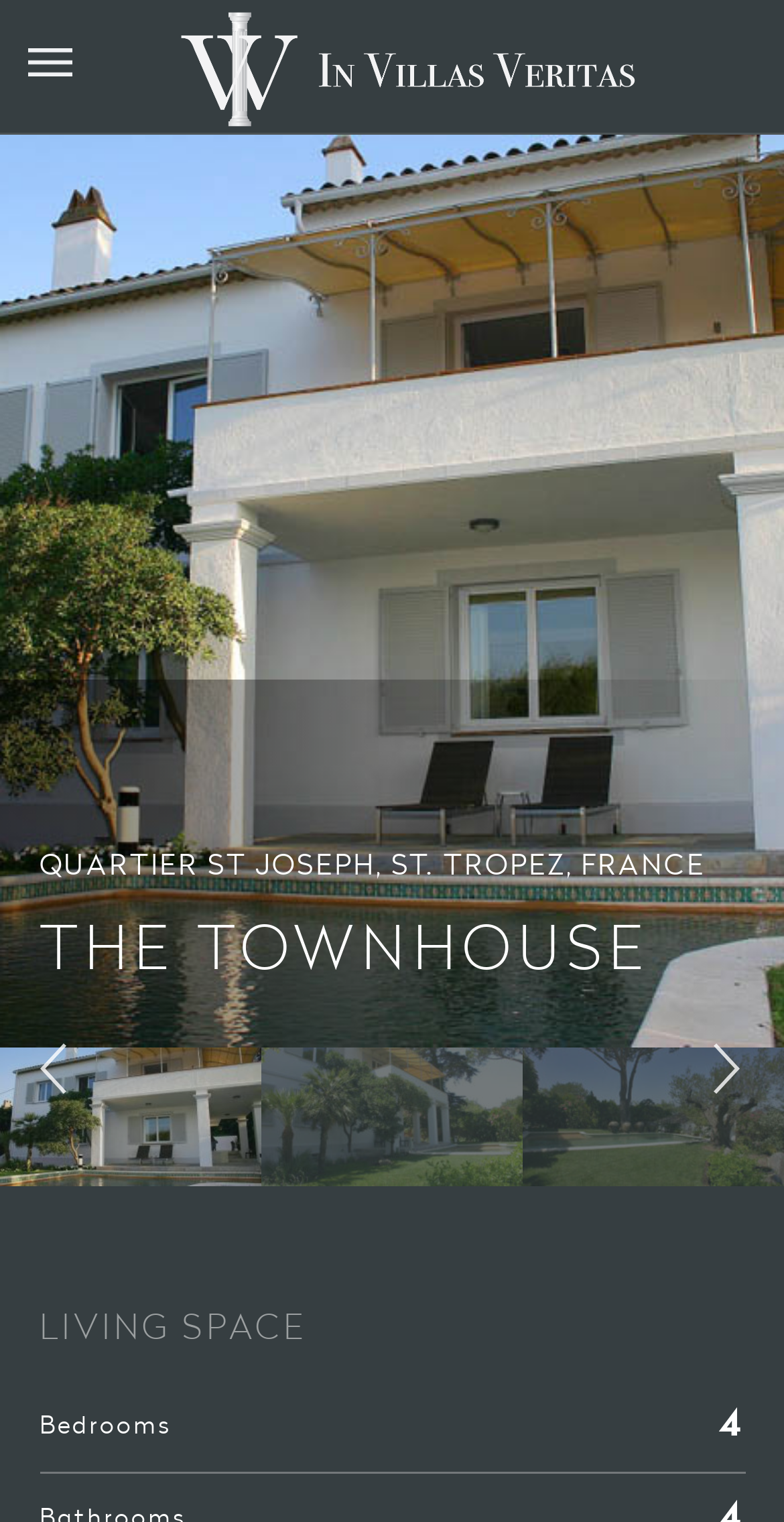Please analyze the image and give a detailed answer to the question:
What is the name of the section below the main heading?

I found the name of the section by looking at the heading element 'LIVING SPACE' which is located below the main heading 'THE TOWNHOUSE'.